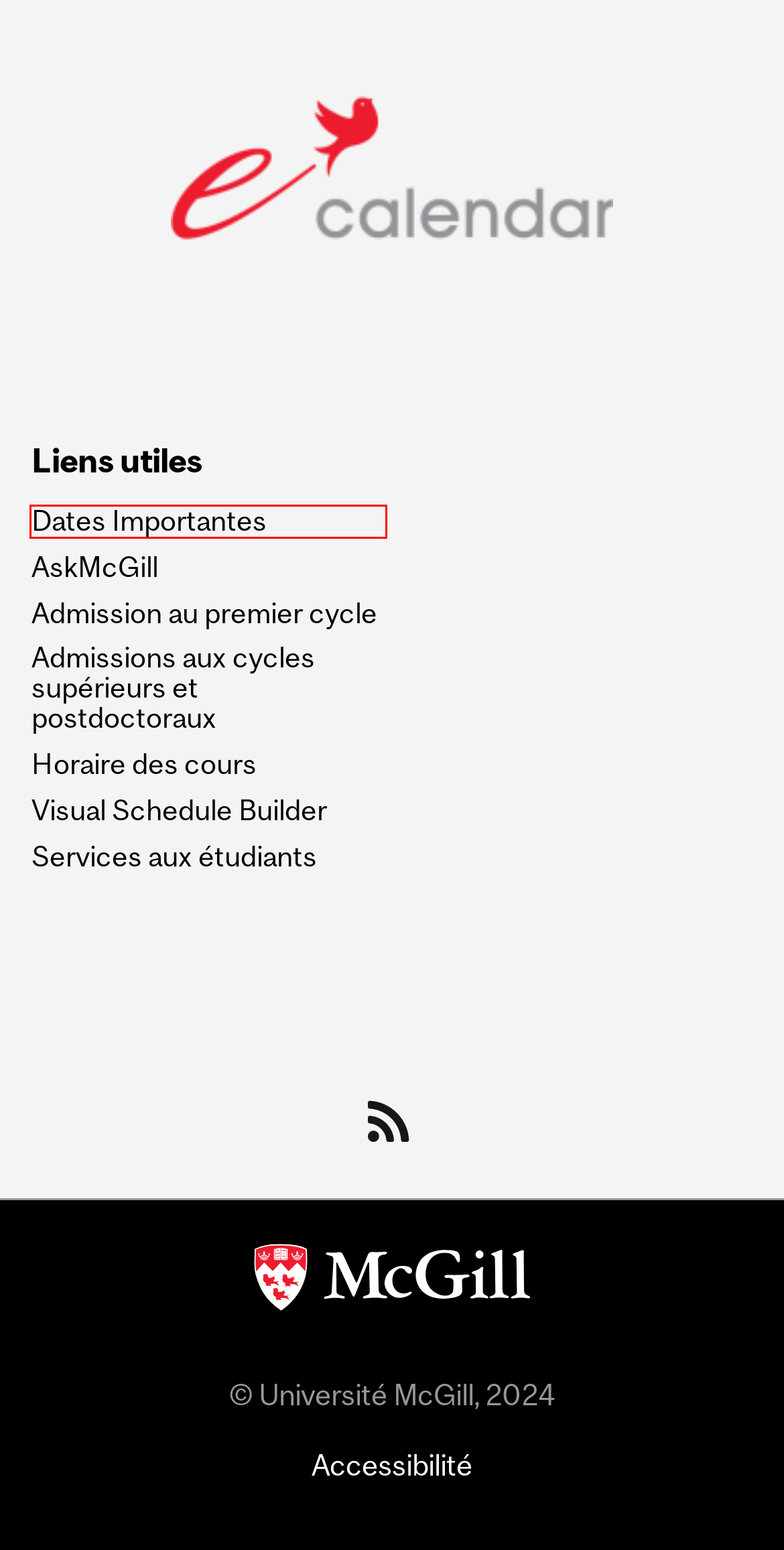You have a screenshot of a webpage, and a red bounding box highlights an element. Select the webpage description that best fits the new page after clicking the element within the bounding box. Options are:
A. Future Graduate Students - McGill University
B. Dates importantes | Dates importantes - étudiants - McGill University
C. AskMcGill
D. Admission au premier cycle - McGill University
E. McGill Interactive Accessible Network Map
F. Avis sur les témoins | Université McGill
G. Schedule Generator
H. Student Services - McGill University

B